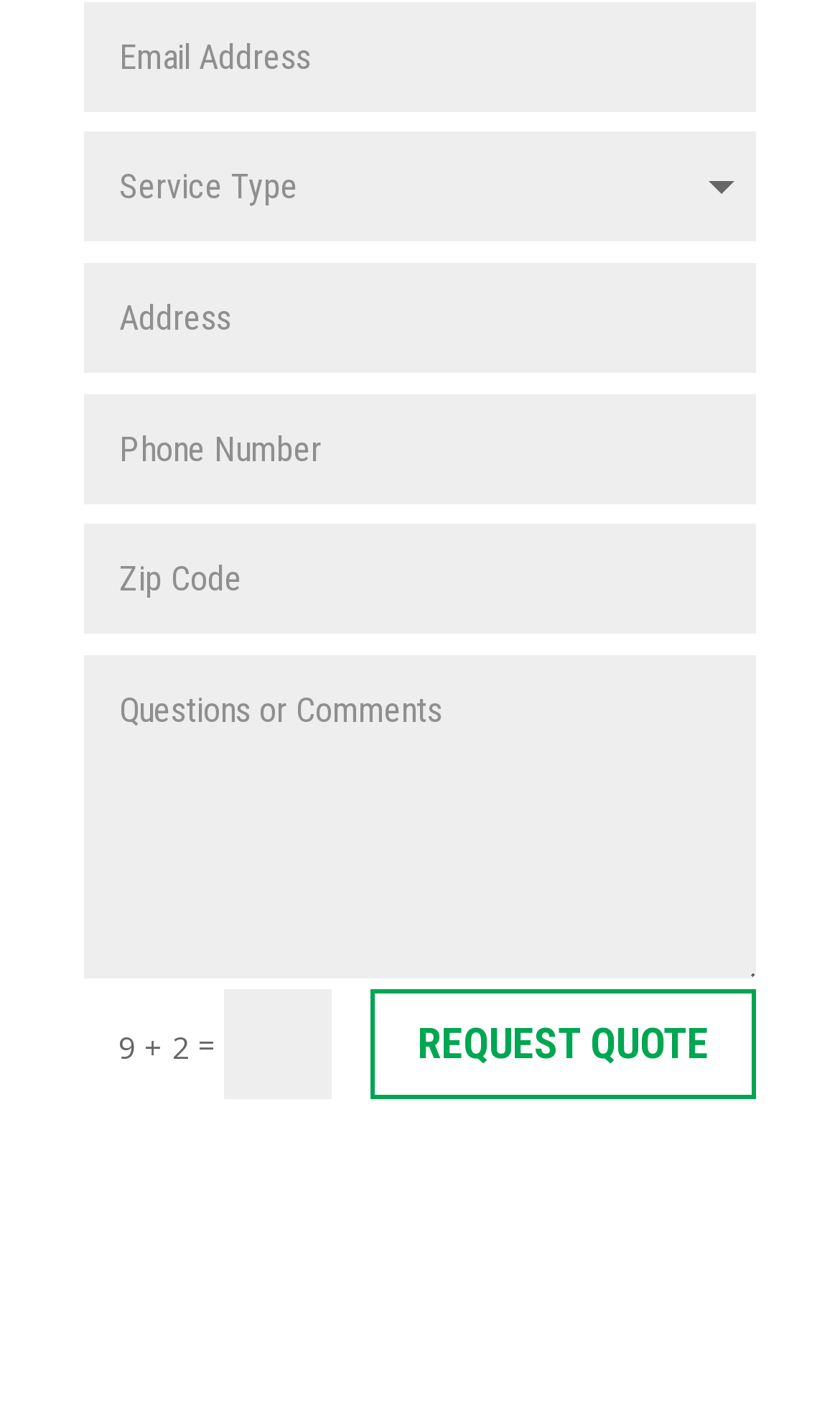Based on the description "name="et_pb_contact_address_1" placeholder="Address"", find the bounding box of the specified UI element.

[0.101, 0.187, 0.9, 0.265]